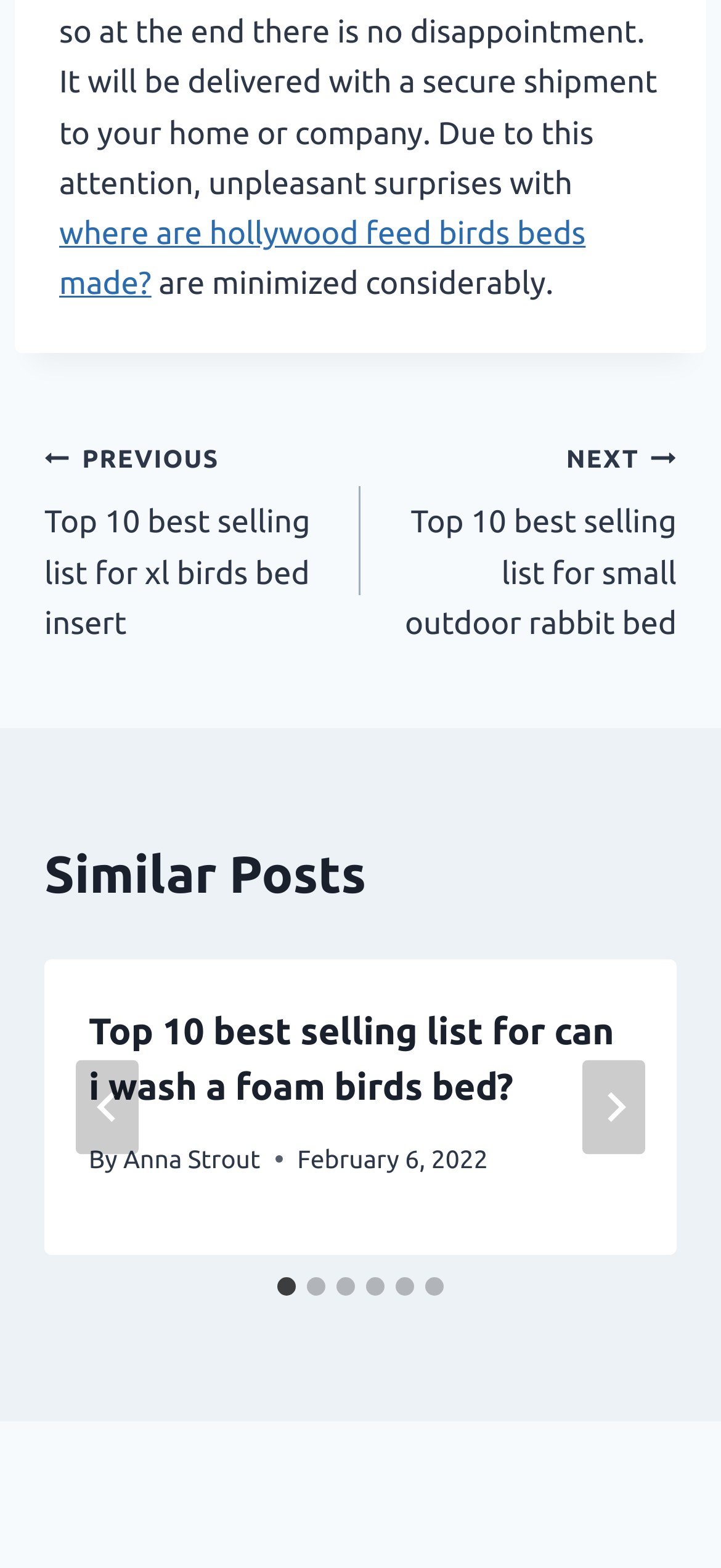Using the provided description aria-label="Next", find the bounding box coordinates for the UI element. Provide the coordinates in (top-left x, top-left y, bottom-right x, bottom-right y) format, ensuring all values are between 0 and 1.

[0.808, 0.676, 0.895, 0.736]